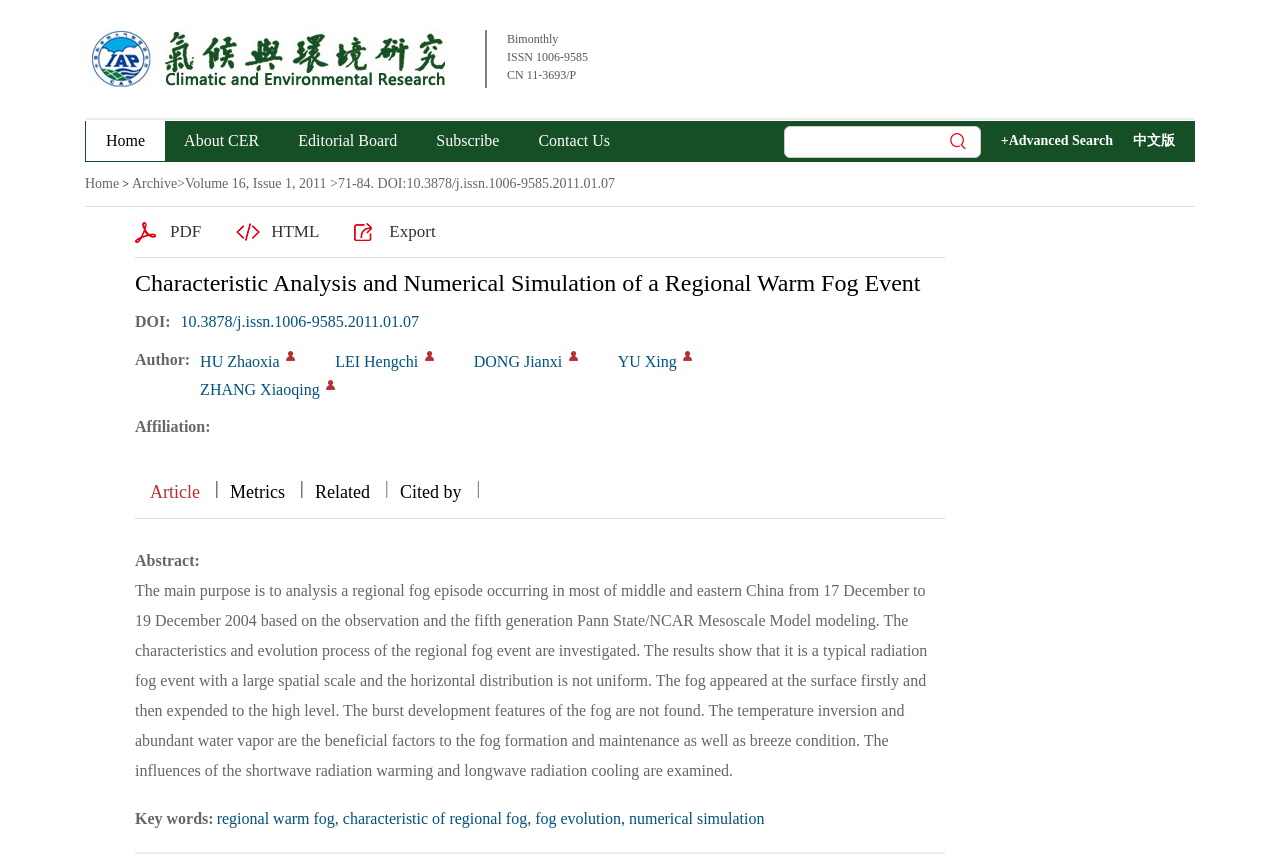Please answer the following question using a single word or phrase: 
Who are the authors of the article?

HU Zhaoxia, LEI Hengchi, DONG Jianxi, YU Xing, ZHANG Xiaoqing